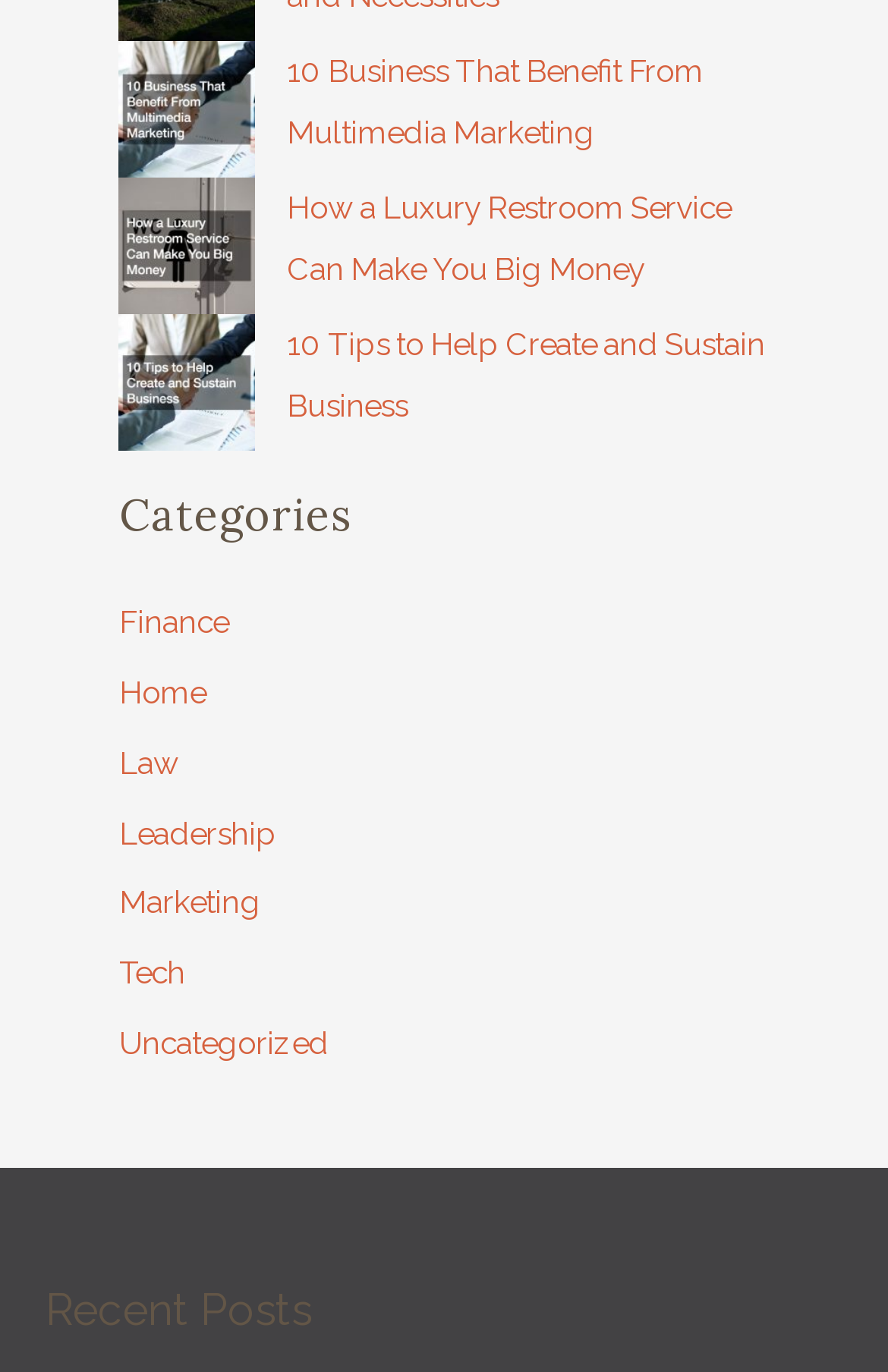Extract the bounding box coordinates for the UI element described as: "Site map".

None